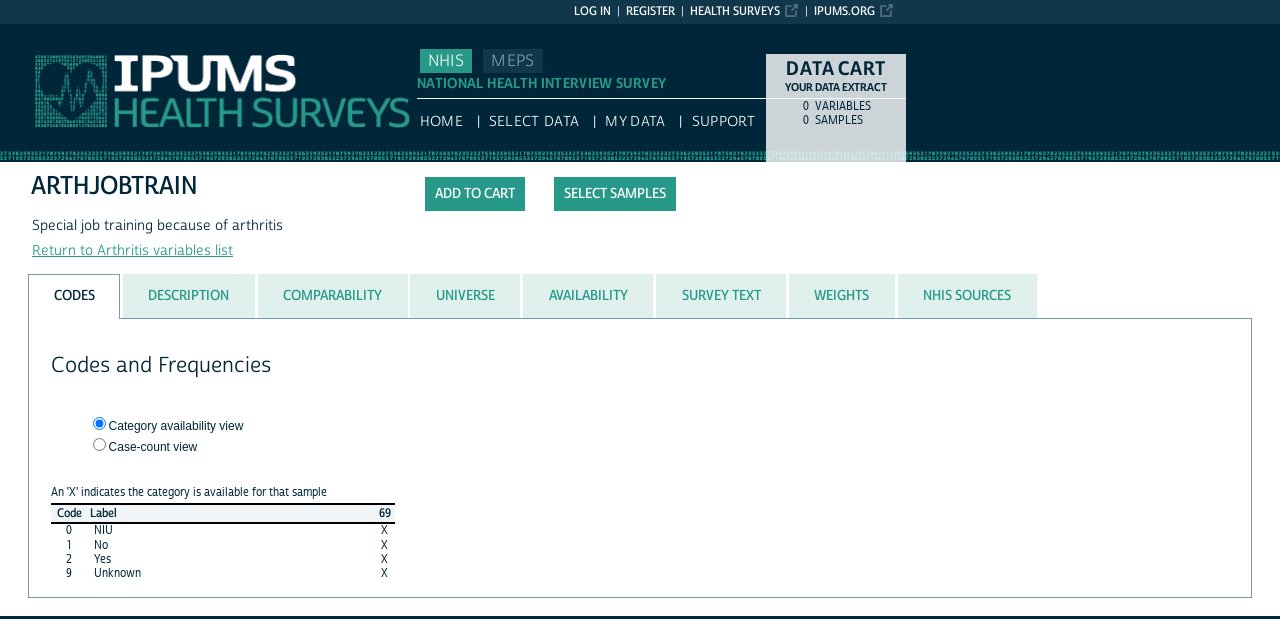What are the different sections available for the variable?
Please give a detailed answer to the question using the information shown in the image.

The different sections available for the variable can be found in the tab list element with the bounding box coordinates [0.022, 0.421, 0.978, 0.495]. Each tab represents a different section, and the text content of each tab can be used to determine the name of the section.